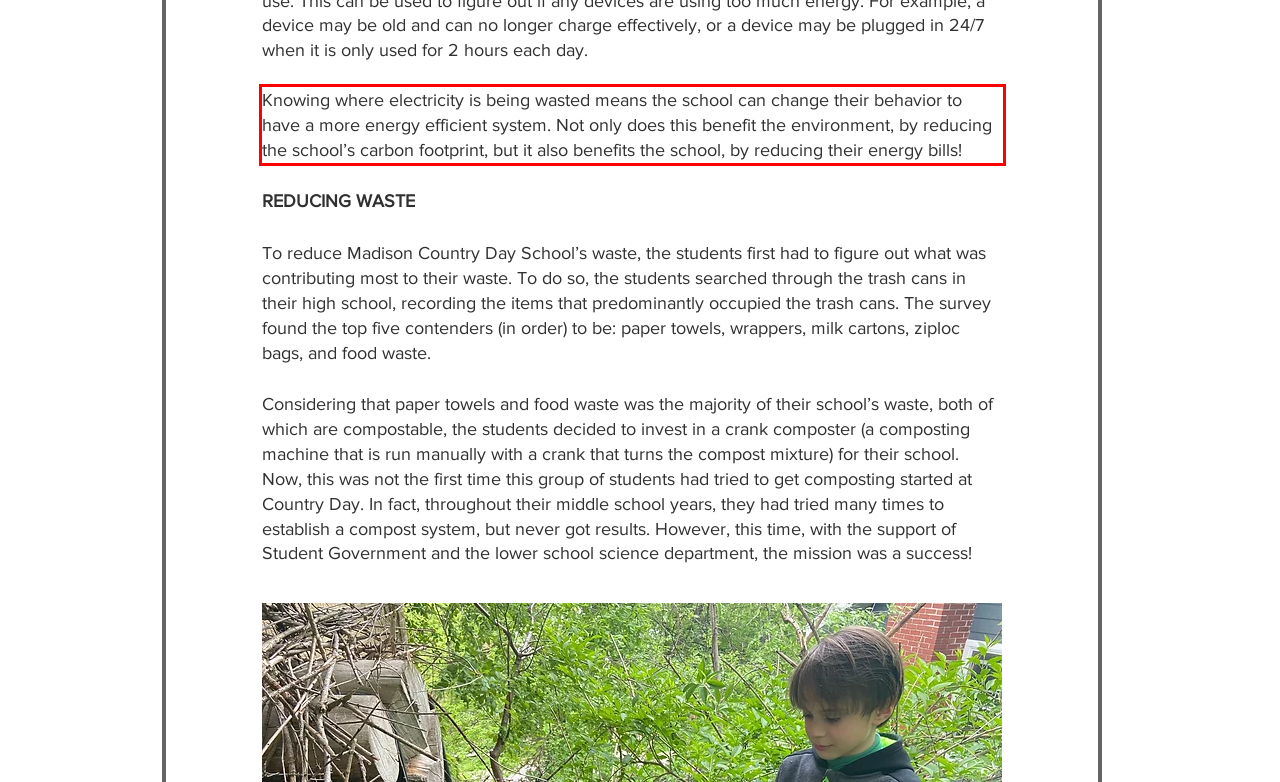You are presented with a screenshot containing a red rectangle. Extract the text found inside this red bounding box.

Knowing where electricity is being wasted means the school can change their behavior to have a more energy efficient system. Not only does this benefit the environment, by reducing the school’s carbon footprint, but it also benefits the school, by reducing their energy bills!